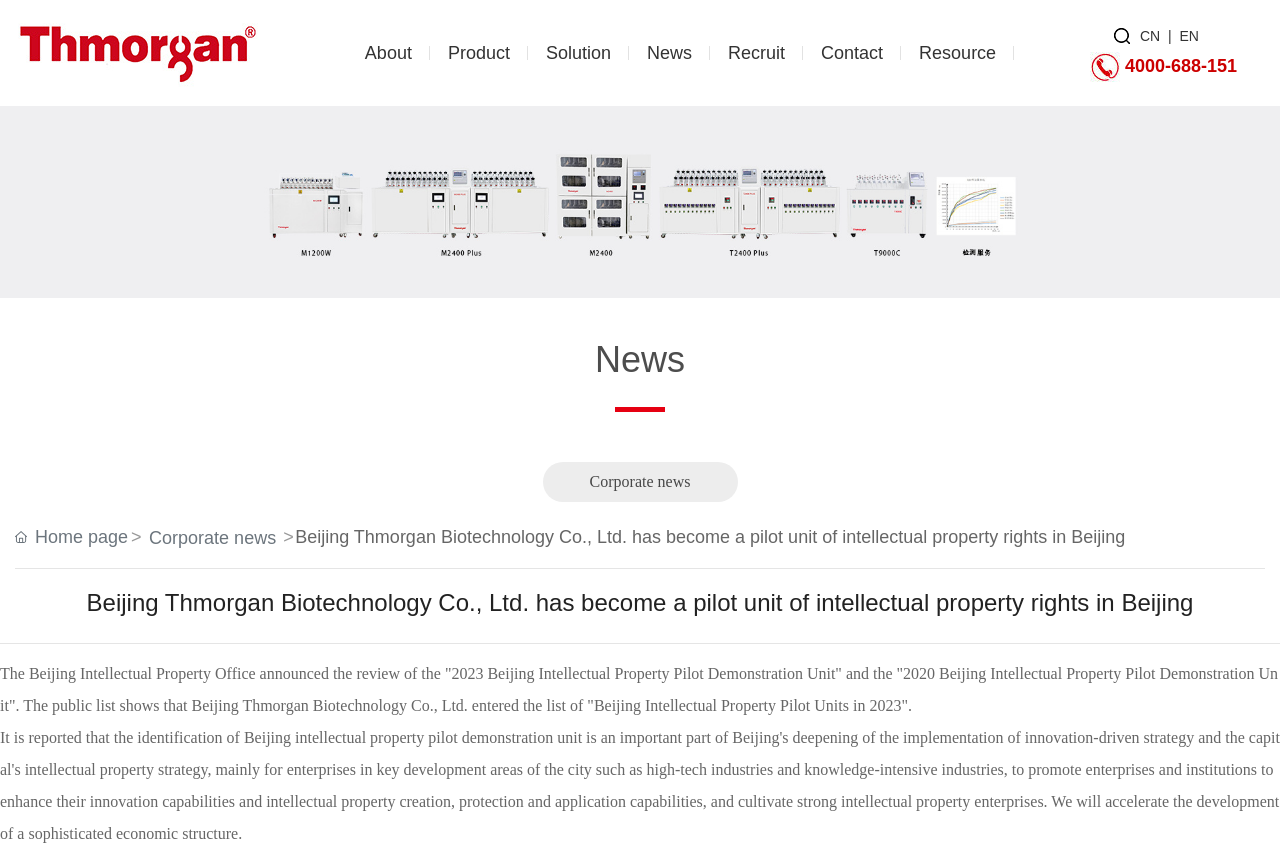Please reply to the following question with a single word or a short phrase:
How many languages are available on the website?

2